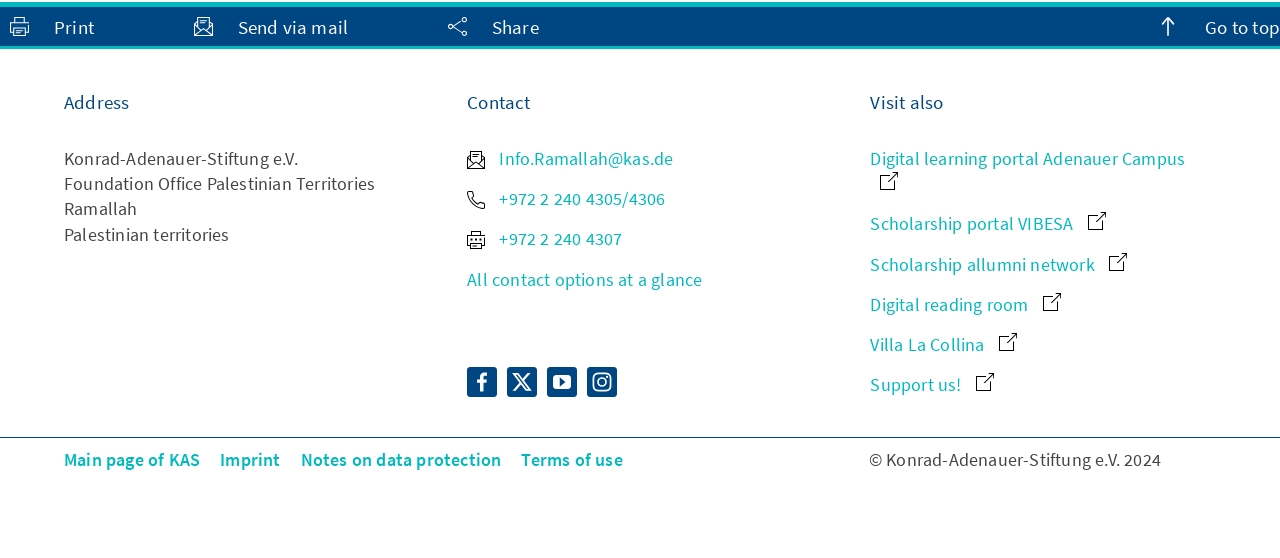Find the bounding box coordinates for the area you need to click to carry out the instruction: "Visit Digital learning portal Adenauer Campus". The coordinates should be four float numbers between 0 and 1, indicated as [left, top, right, bottom].

[0.68, 0.26, 0.95, 0.35]